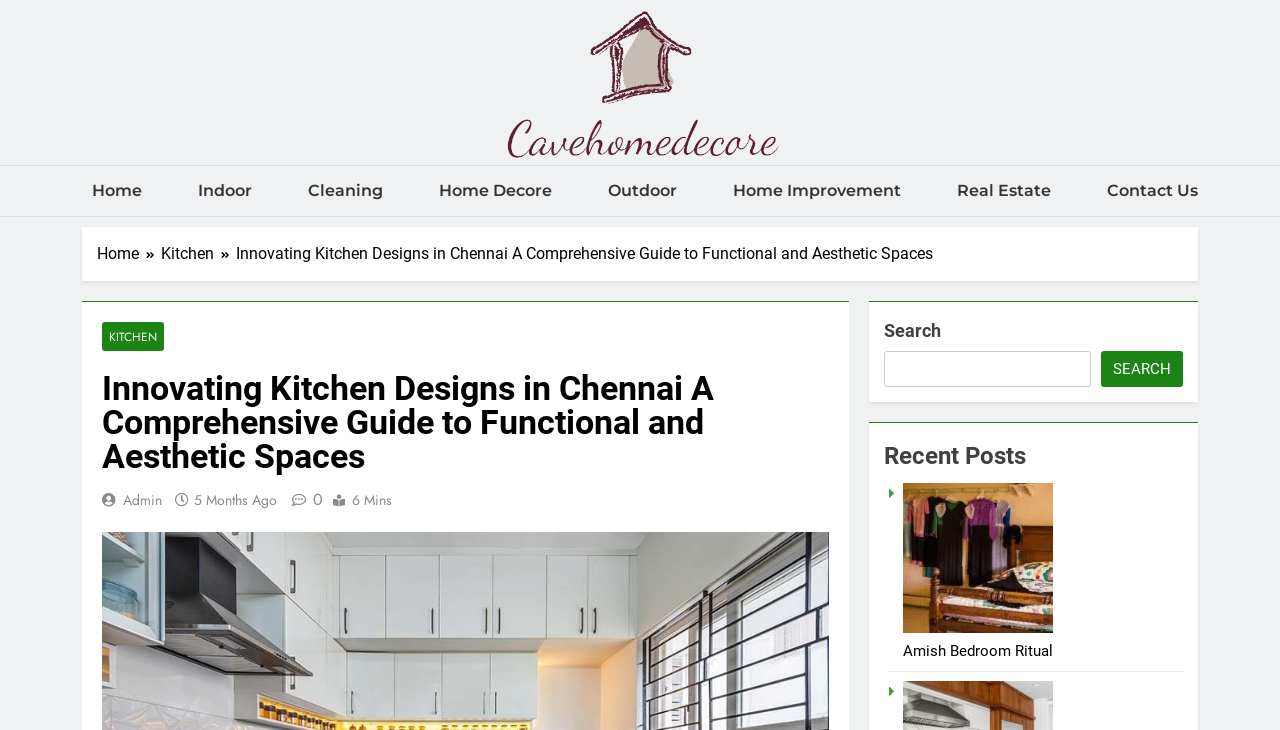Please identify the bounding box coordinates of the region to click in order to complete the given instruction: "Contact Us". The coordinates should be four float numbers between 0 and 1, i.e., [left, top, right, bottom].

[0.851, 0.228, 0.95, 0.296]